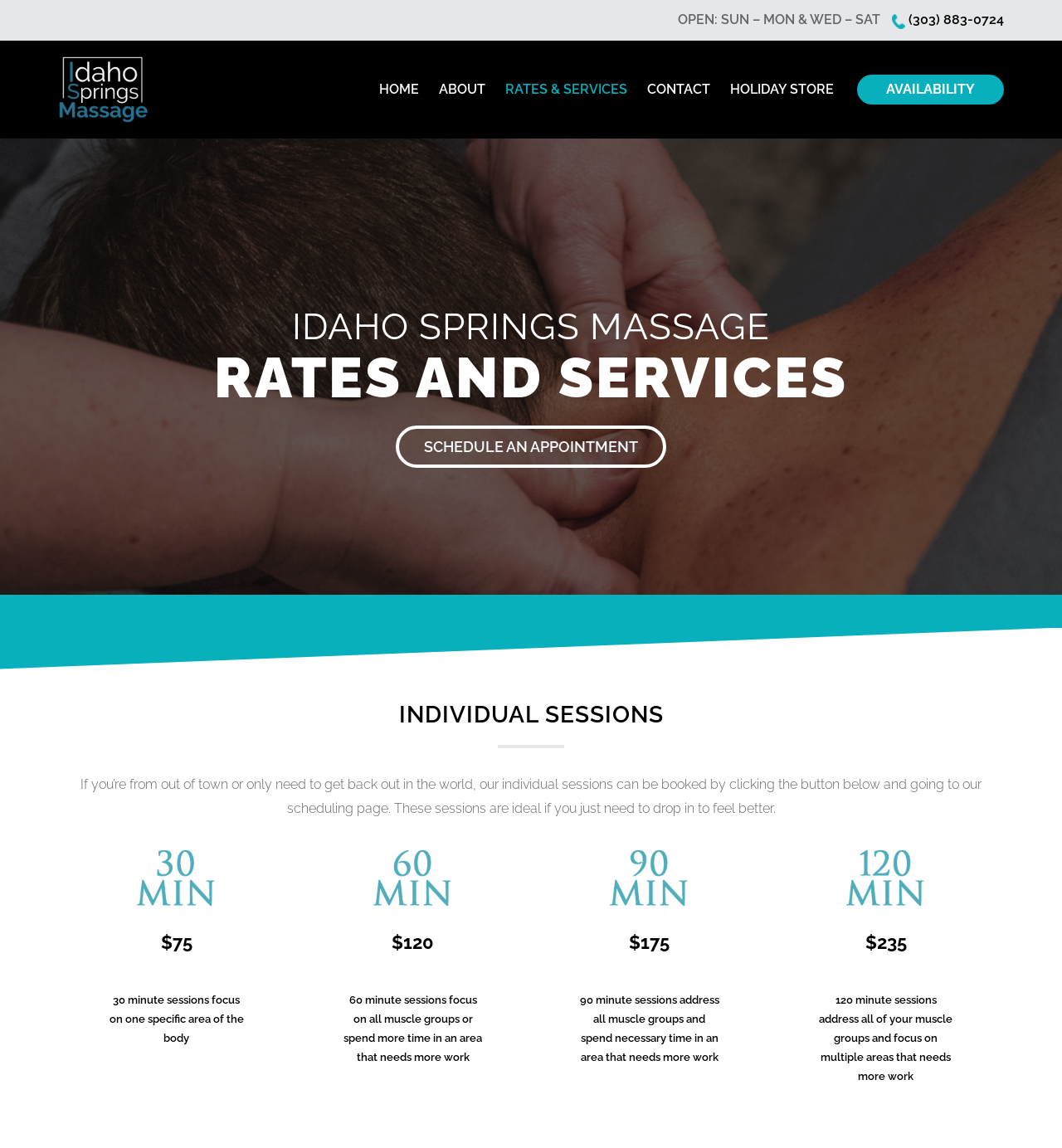What is the name of the business?
Answer with a single word or phrase by referring to the visual content.

Idaho Springs Massage